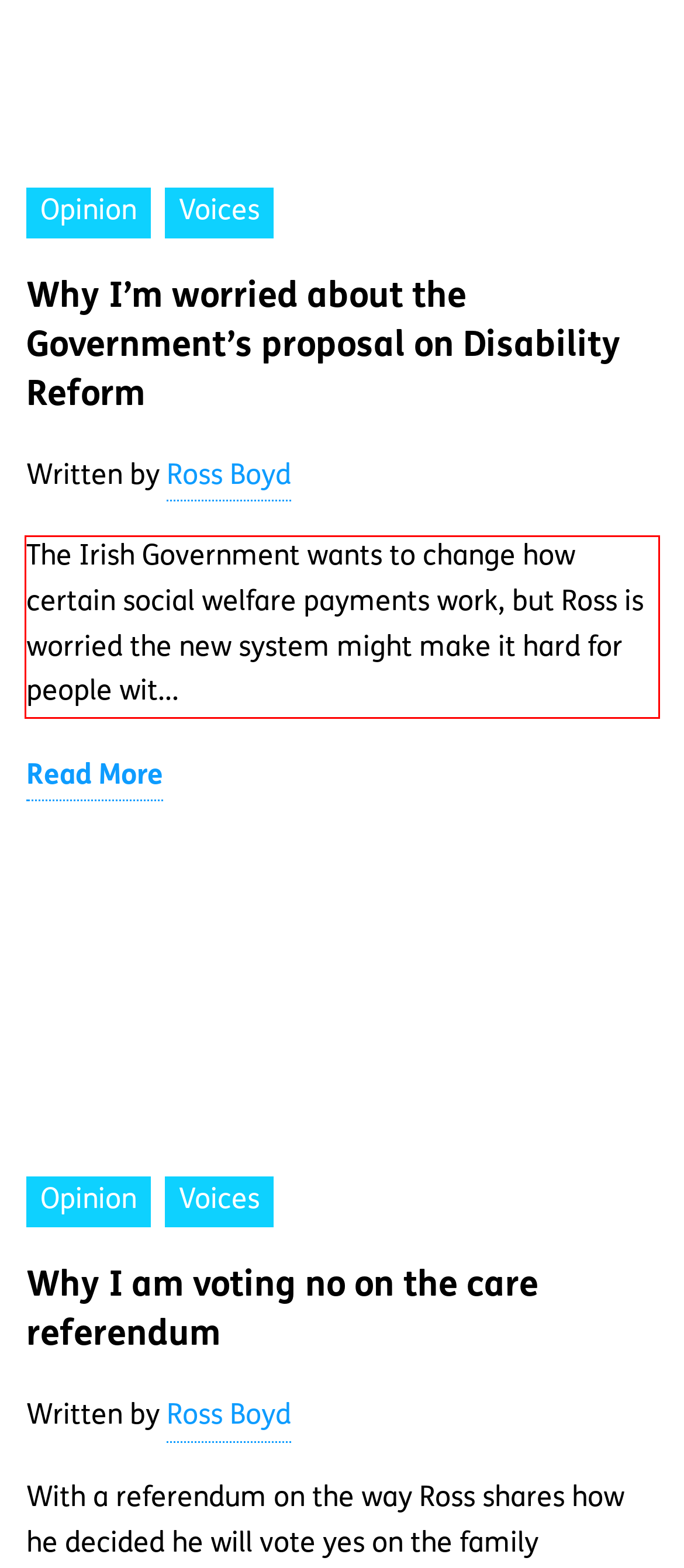Analyze the screenshot of the webpage and extract the text from the UI element that is inside the red bounding box.

The Irish Government wants to change how certain social welfare payments work, but Ross is worried the new system might make it hard for people wit...